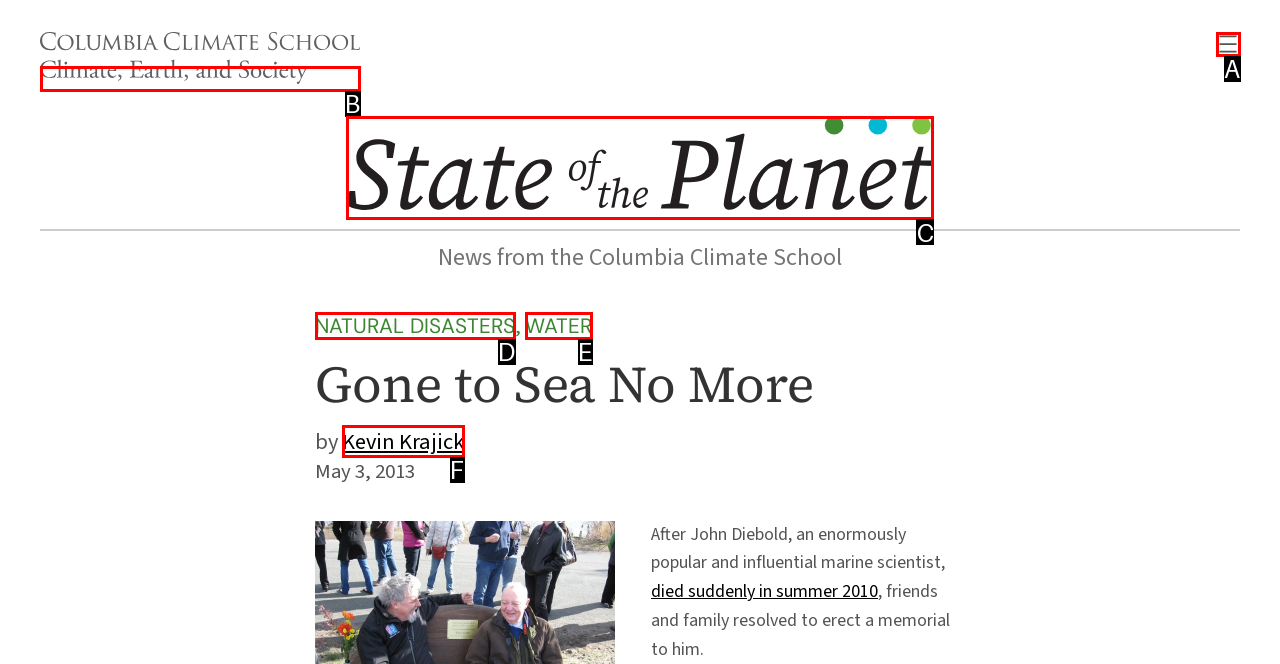Determine which HTML element fits the description: Chieftains,. Answer with the letter corresponding to the correct choice.

None